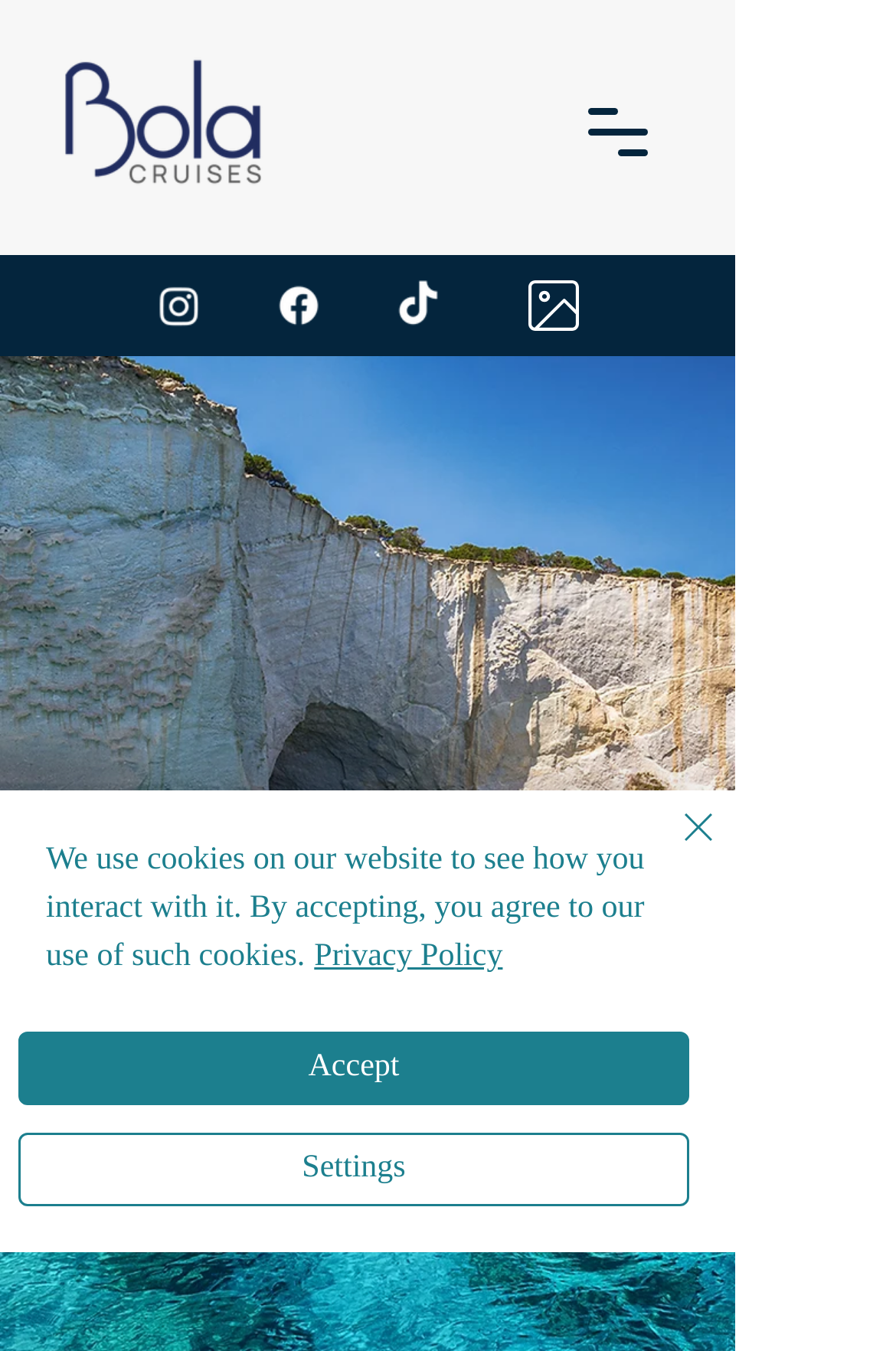Please specify the bounding box coordinates of the element that should be clicked to execute the given instruction: 'Open navigation menu'. Ensure the coordinates are four float numbers between 0 and 1, expressed as [left, top, right, bottom].

[0.626, 0.054, 0.754, 0.139]